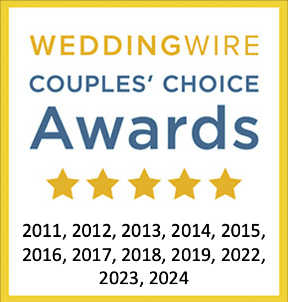Break down the image and describe every detail you can observe.

The image showcases the "WeddingWire Couples' Choice Awards" emblem, prominently displayed with a golden border. It highlights the accolade with bold blue text stating "Couples' Choice Awards," emphasizing recognition from wedding professionals. Below, five golden stars symbolize excellence, suggesting high ratings and satisfaction from clients. The years listed—2011 through 2024—underscore consistent quality and service, indicating that the recipient has earned this prestigious award for multiple consecutive years, reflecting a strong reputation within the wedding industry.